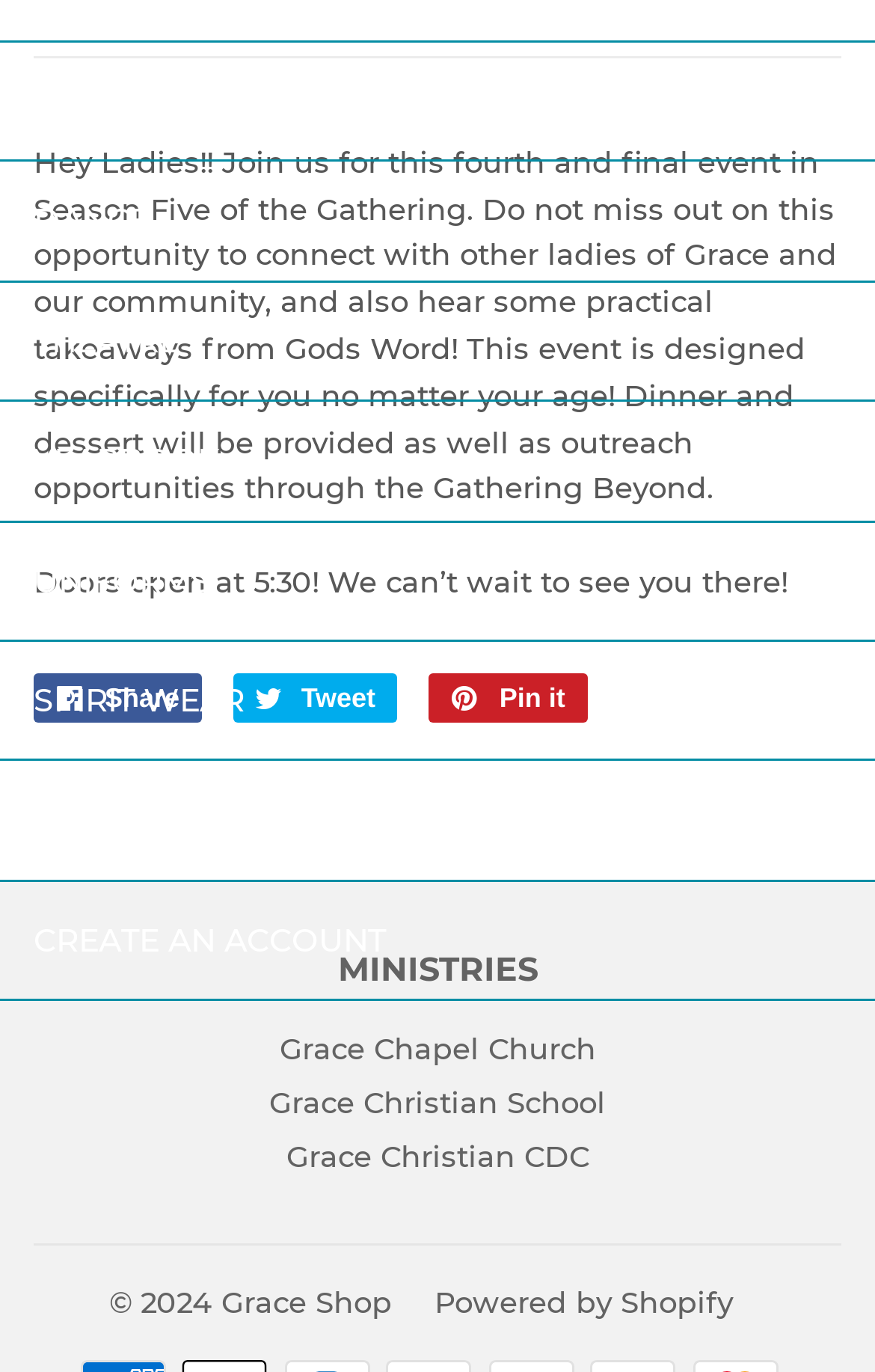Using the information in the image, could you please answer the following question in detail:
What is the name of the church mentioned?

The webpage has a link to 'Grace Chapel Church' under the 'MINISTRIES' heading, indicating that it's one of the ministries or organizations associated with the webpage.